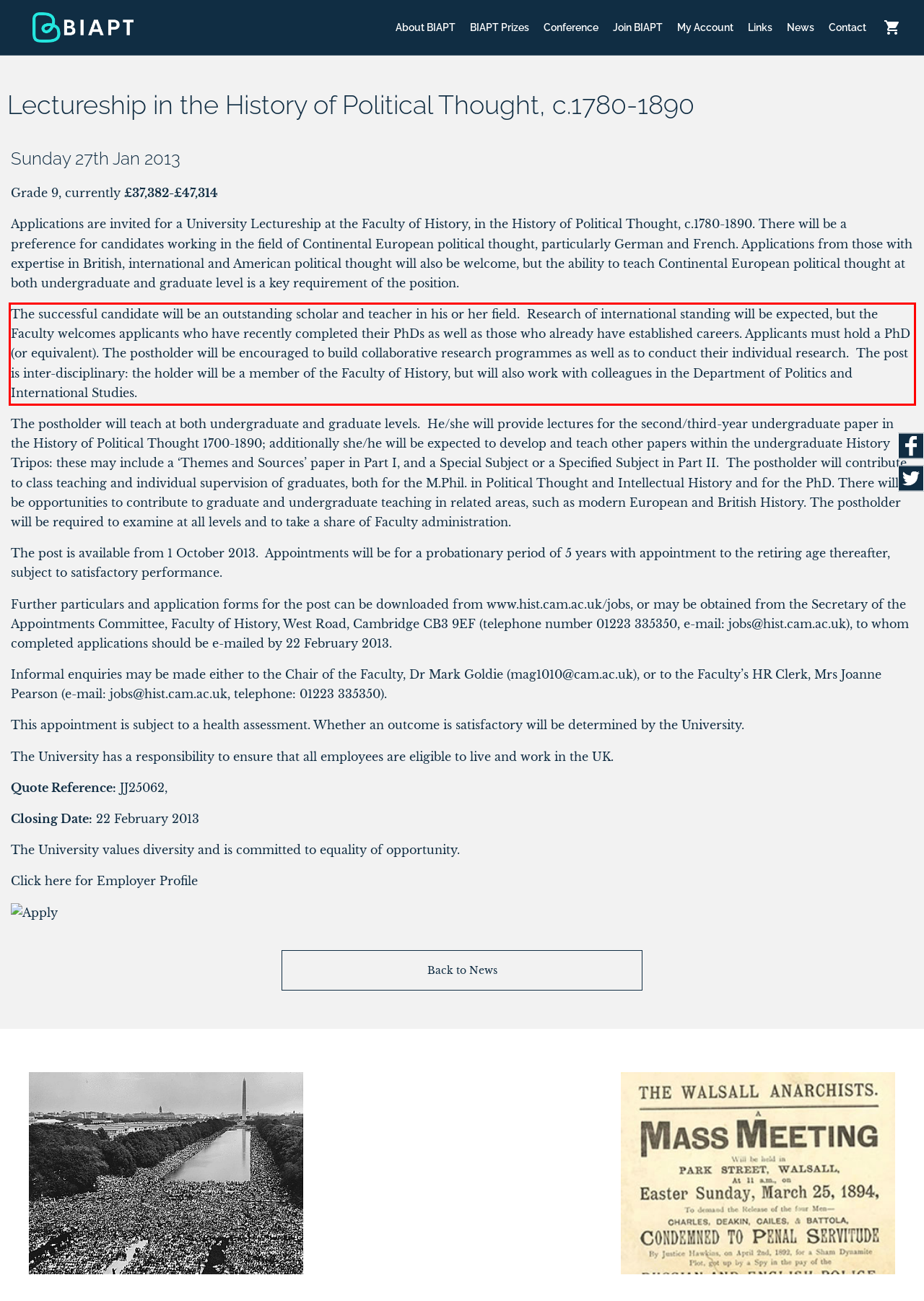You are given a webpage screenshot with a red bounding box around a UI element. Extract and generate the text inside this red bounding box.

The successful candidate will be an outstanding scholar and teacher in his or her field. Research of international standing will be expected, but the Faculty welcomes applicants who have recently completed their PhDs as well as those who already have established careers. Applicants must hold a PhD (or equivalent). The postholder will be encouraged to build collaborative research programmes as well as to conduct their individual research. The post is inter-disciplinary: the holder will be a member of the Faculty of History, but will also work with colleagues in the Department of Politics and International Studies.